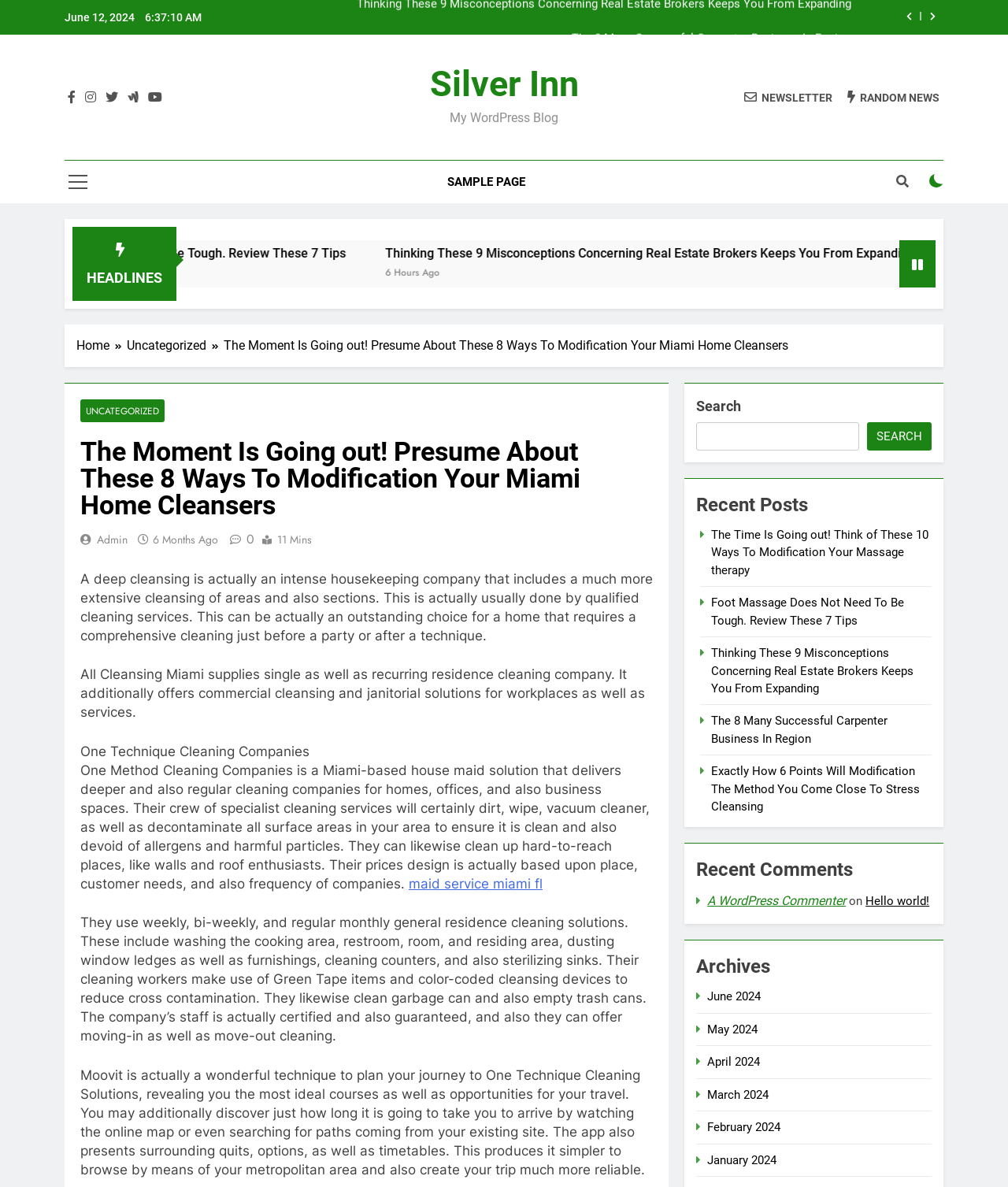Determine the bounding box coordinates of the region to click in order to accomplish the following instruction: "View archives". Provide the coordinates as four float numbers between 0 and 1, specifically [left, top, right, bottom].

[0.691, 0.803, 0.924, 0.826]